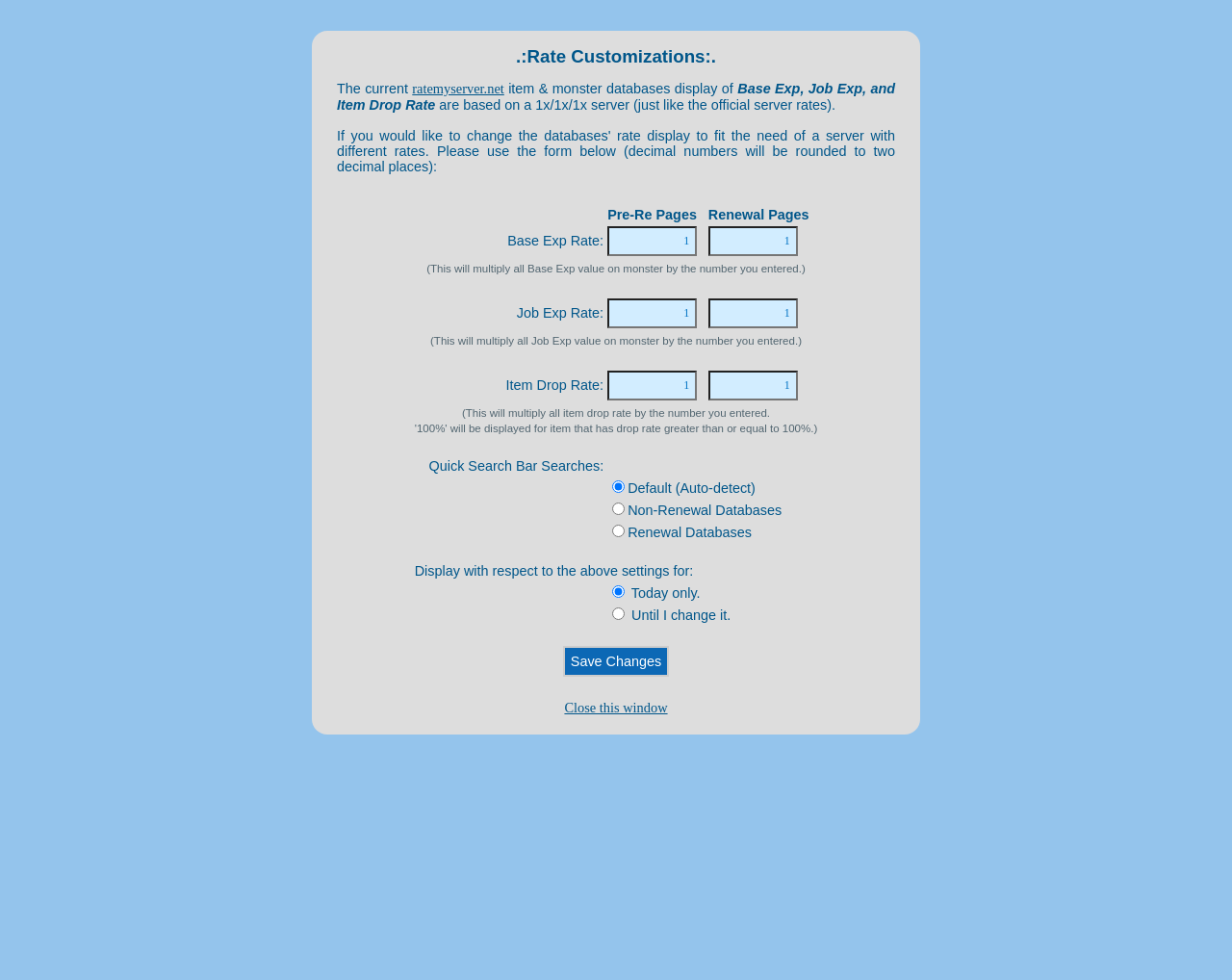Answer the question with a single word or phrase: 
What is the default search option for the Quick Search Bar?

Default (Auto-detect)